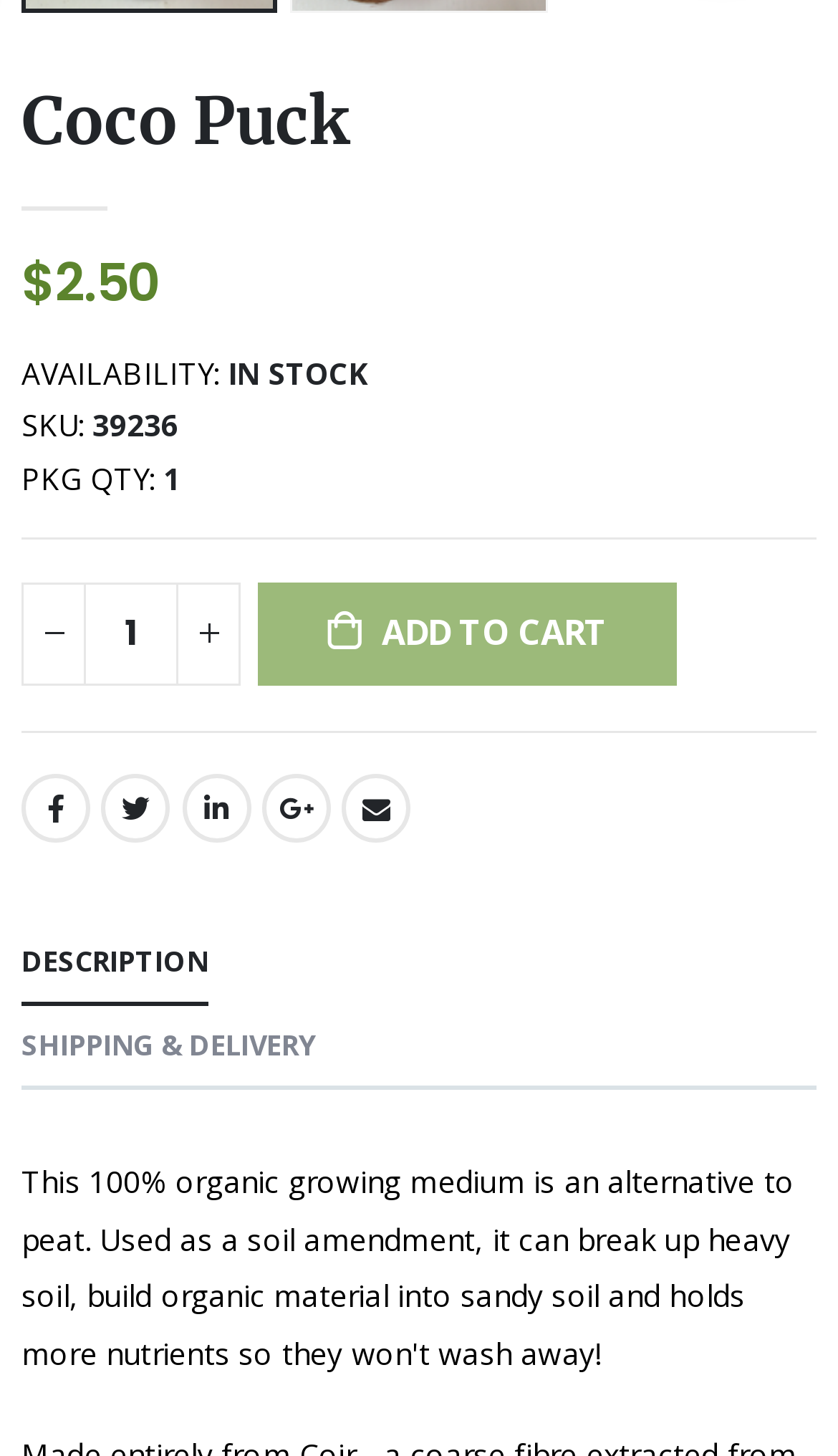What is the SKU of Coco Puck?
Please provide a detailed answer to the question.

The SKU of Coco Puck is mentioned as 39236, which is displayed as a StaticText element with the bounding box coordinates [0.11, 0.278, 0.213, 0.306]